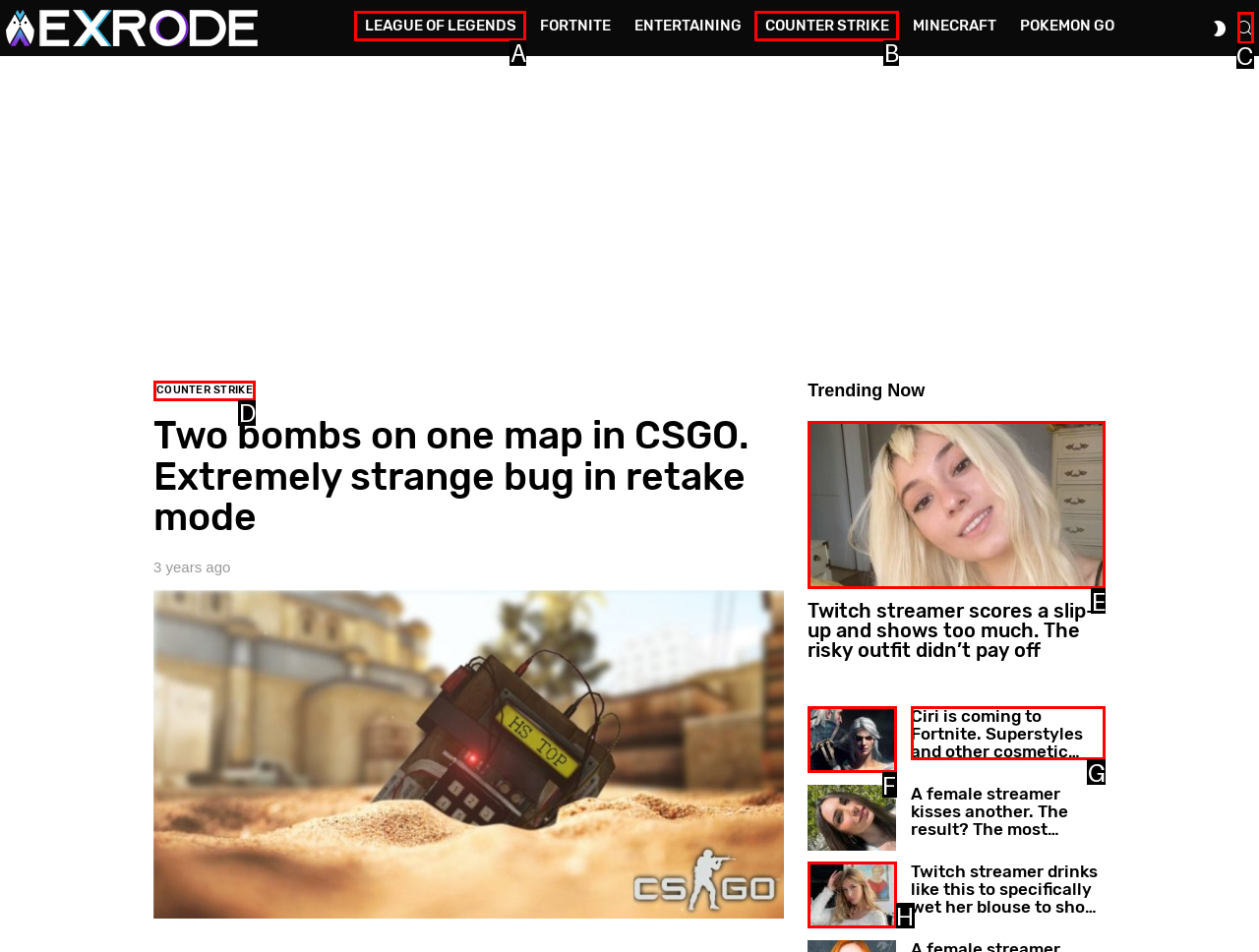Determine which option fits the following description: League of Legends
Answer with the corresponding option's letter directly.

A